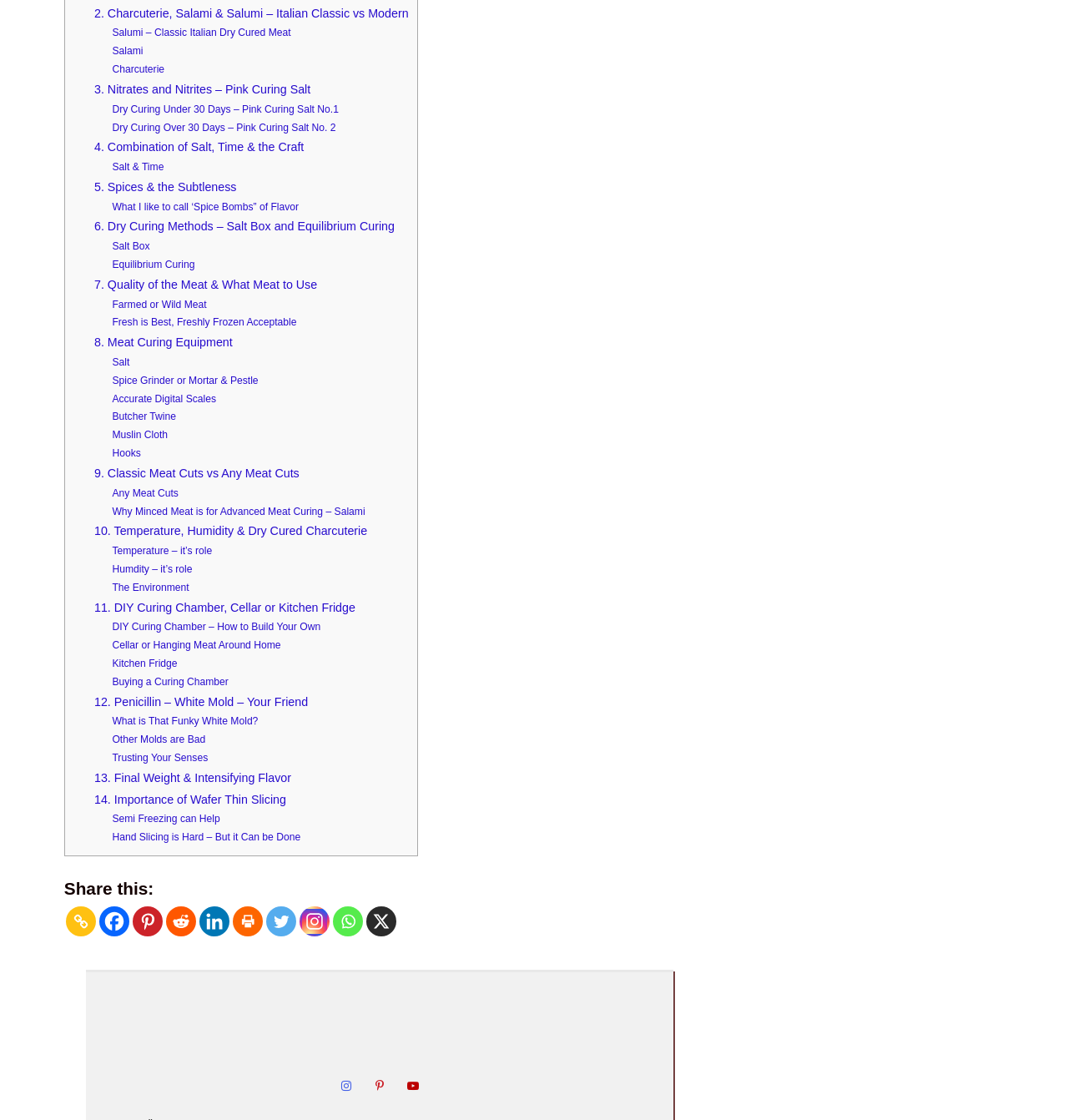Locate the bounding box coordinates for the element described below: "高中 Senior high". The coordinates must be four float values between 0 and 1, formatted as [left, top, right, bottom].

None